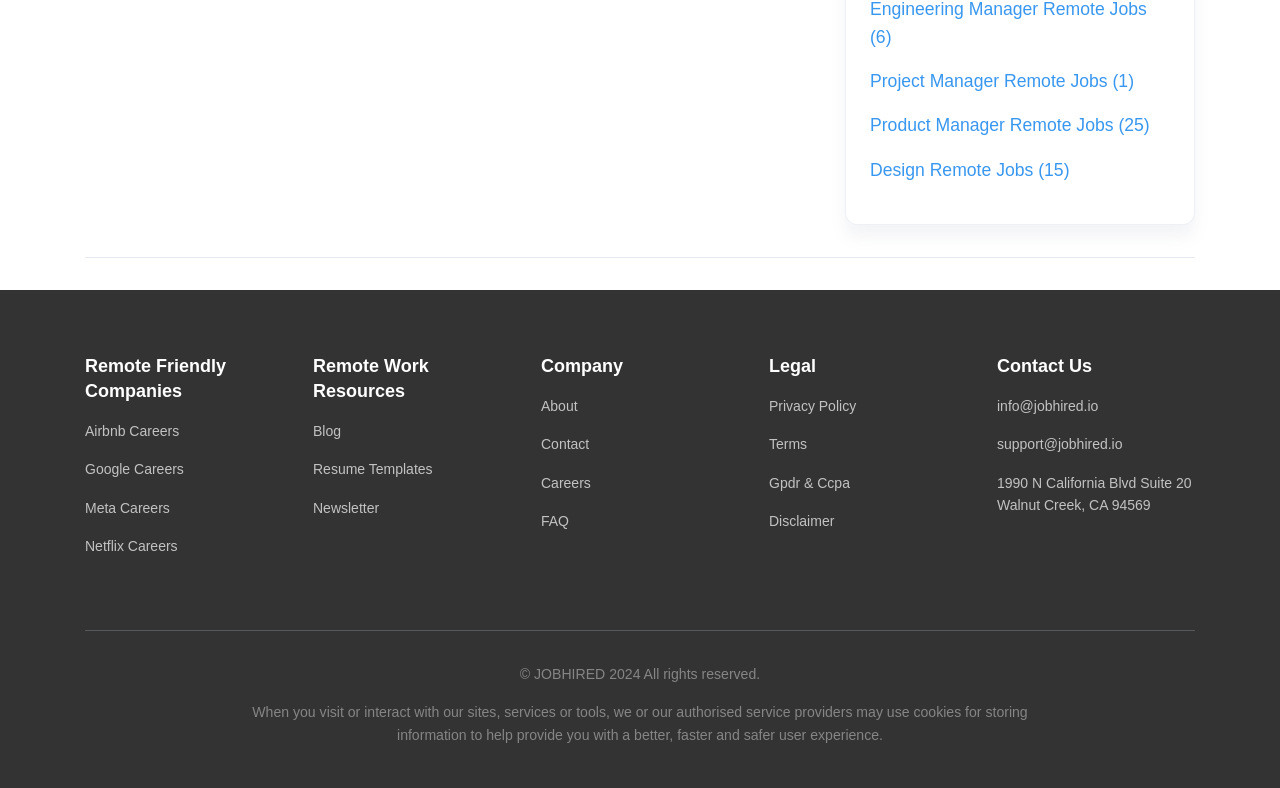Please determine the bounding box coordinates of the section I need to click to accomplish this instruction: "Contact Us".

[0.779, 0.449, 0.934, 0.481]